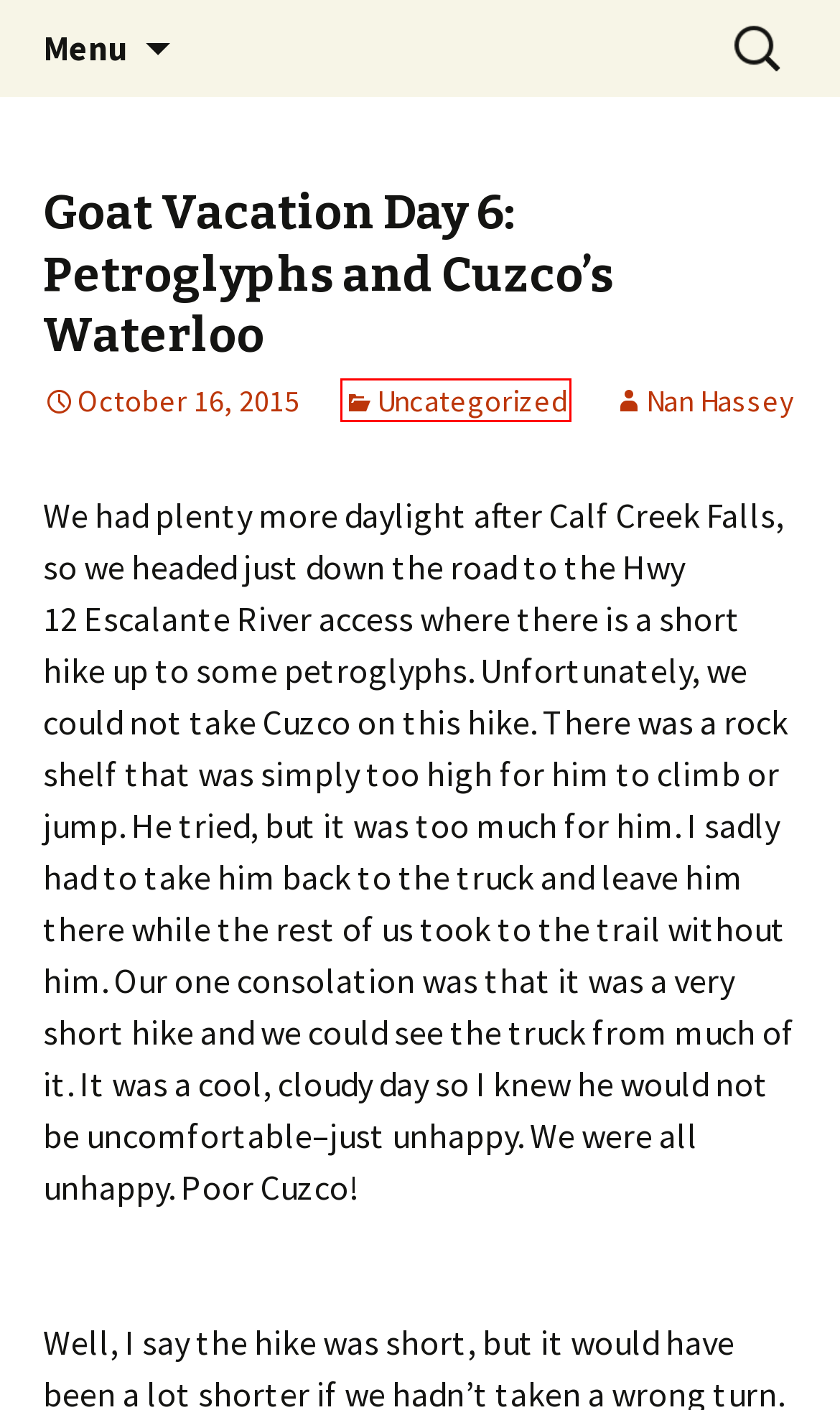A screenshot of a webpage is given, featuring a red bounding box around a UI element. Please choose the webpage description that best aligns with the new webpage after clicking the element in the bounding box. These are the descriptions:
A. Uncategorized | Goat-O-Rama
B. 2024 | Goat-O-Rama
C. 2014 | Goat-O-Rama
D. Nan Hassey | Goat-O-Rama
E. 2011 | Goat-O-Rama
F. 2018 | Goat-O-Rama
G. 2023 | Goat-O-Rama
H. 2015 | Goat-O-Rama

A